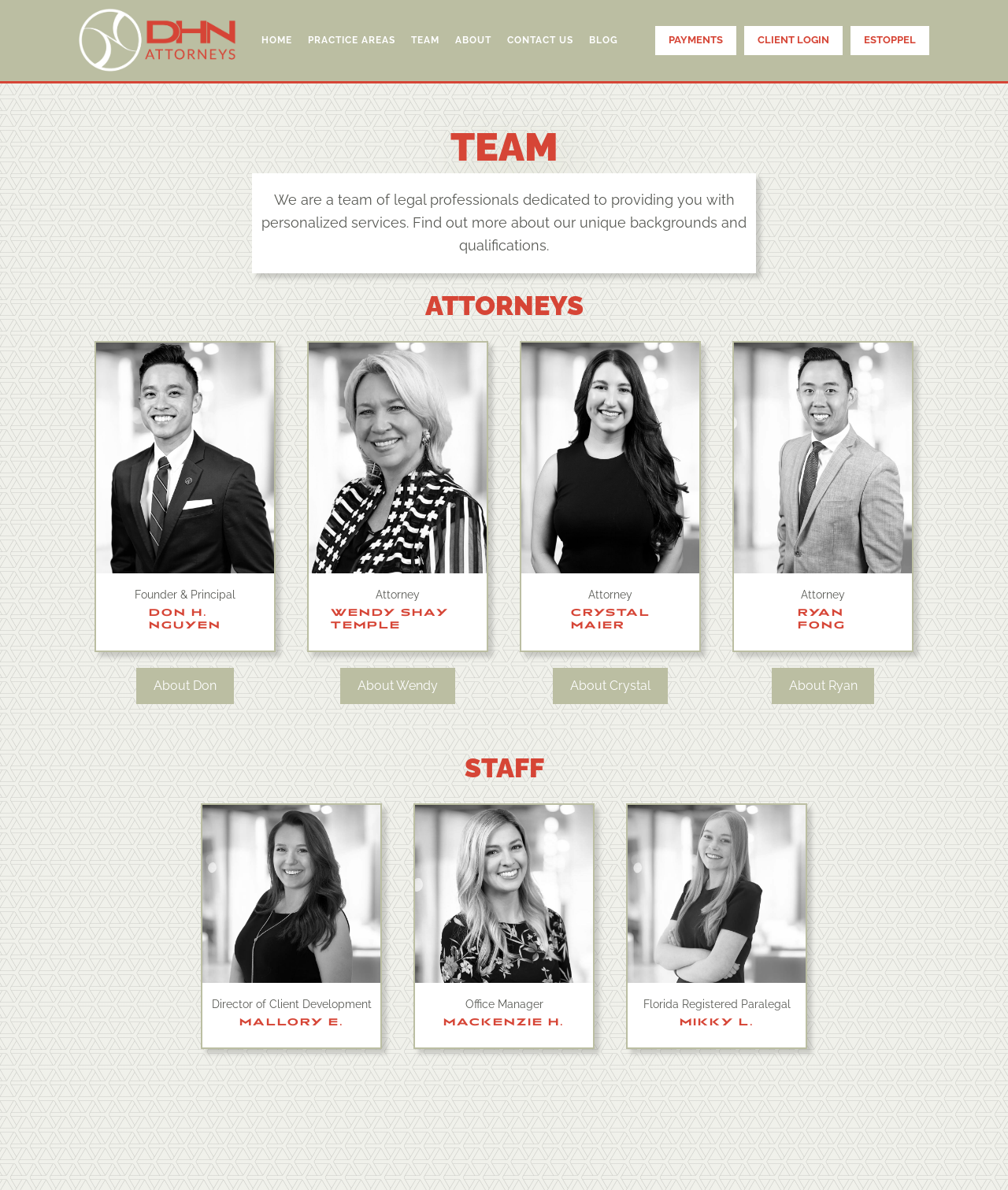Please specify the bounding box coordinates of the clickable region necessary for completing the following instruction: "view practice areas". The coordinates must consist of four float numbers between 0 and 1, i.e., [left, top, right, bottom].

[0.297, 0.016, 0.4, 0.052]